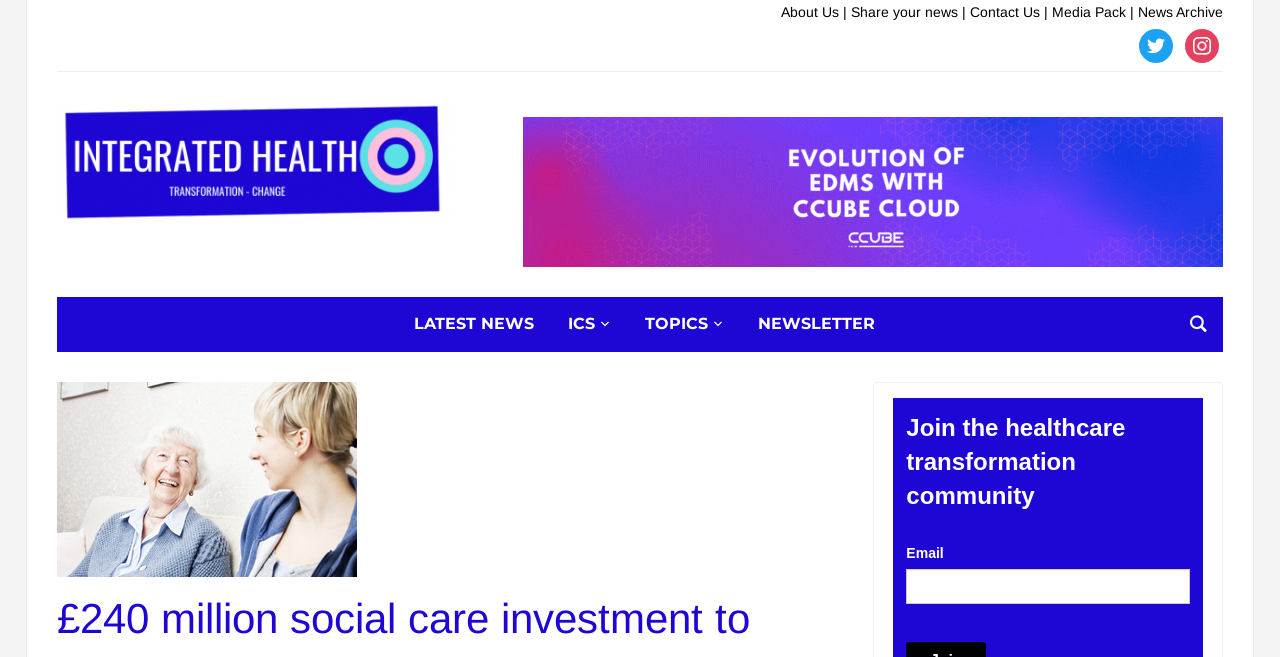Select the bounding box coordinates of the element I need to click to carry out the following instruction: "Follow on Twitter".

[0.89, 0.056, 0.917, 0.081]